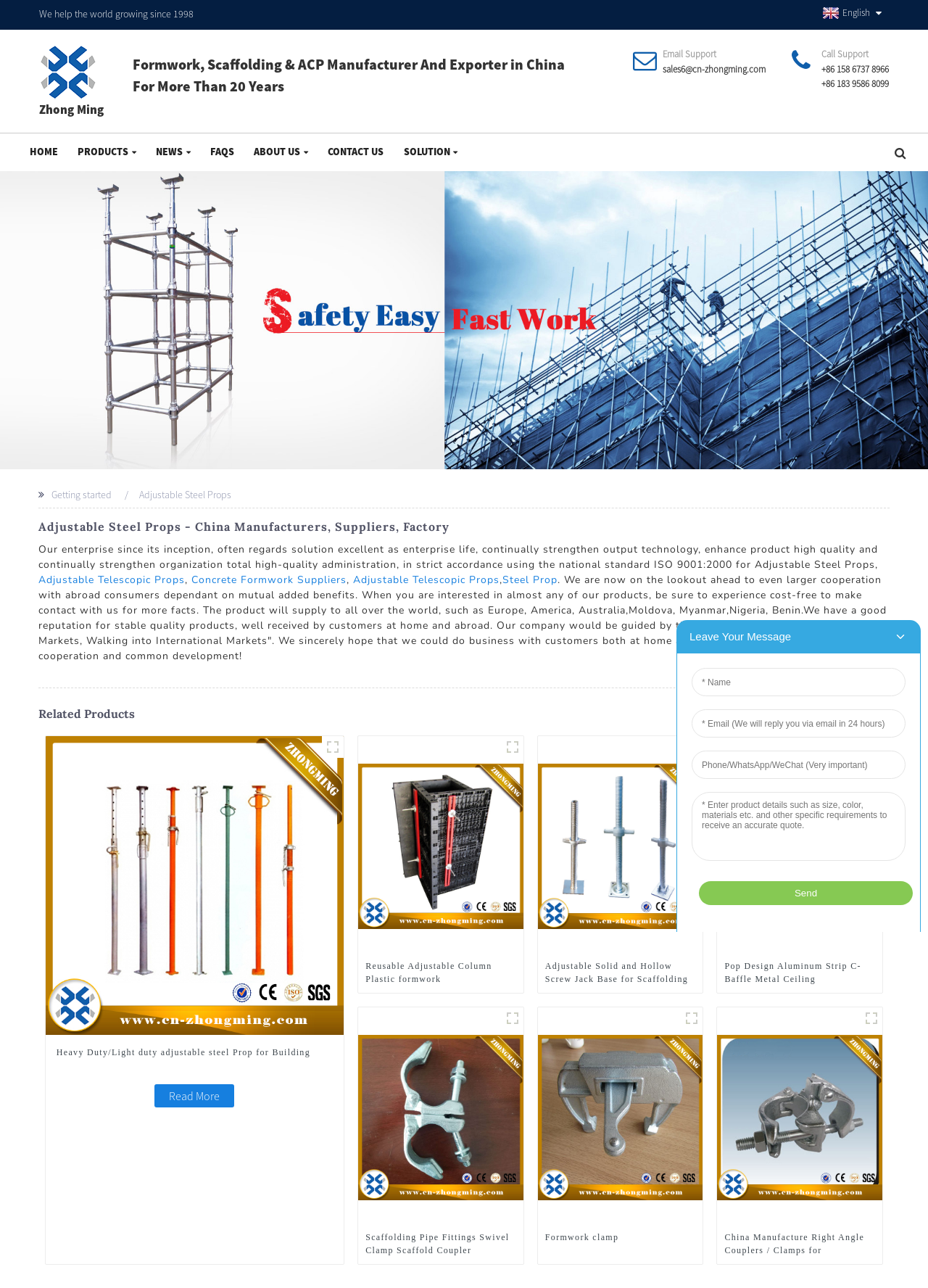What is the company name?
Utilize the information in the image to give a detailed answer to the question.

The company name is obtained from the StaticText element with the text 'Zhong Ming' located at the top left of the webpage, which is likely to be the company logo or name.